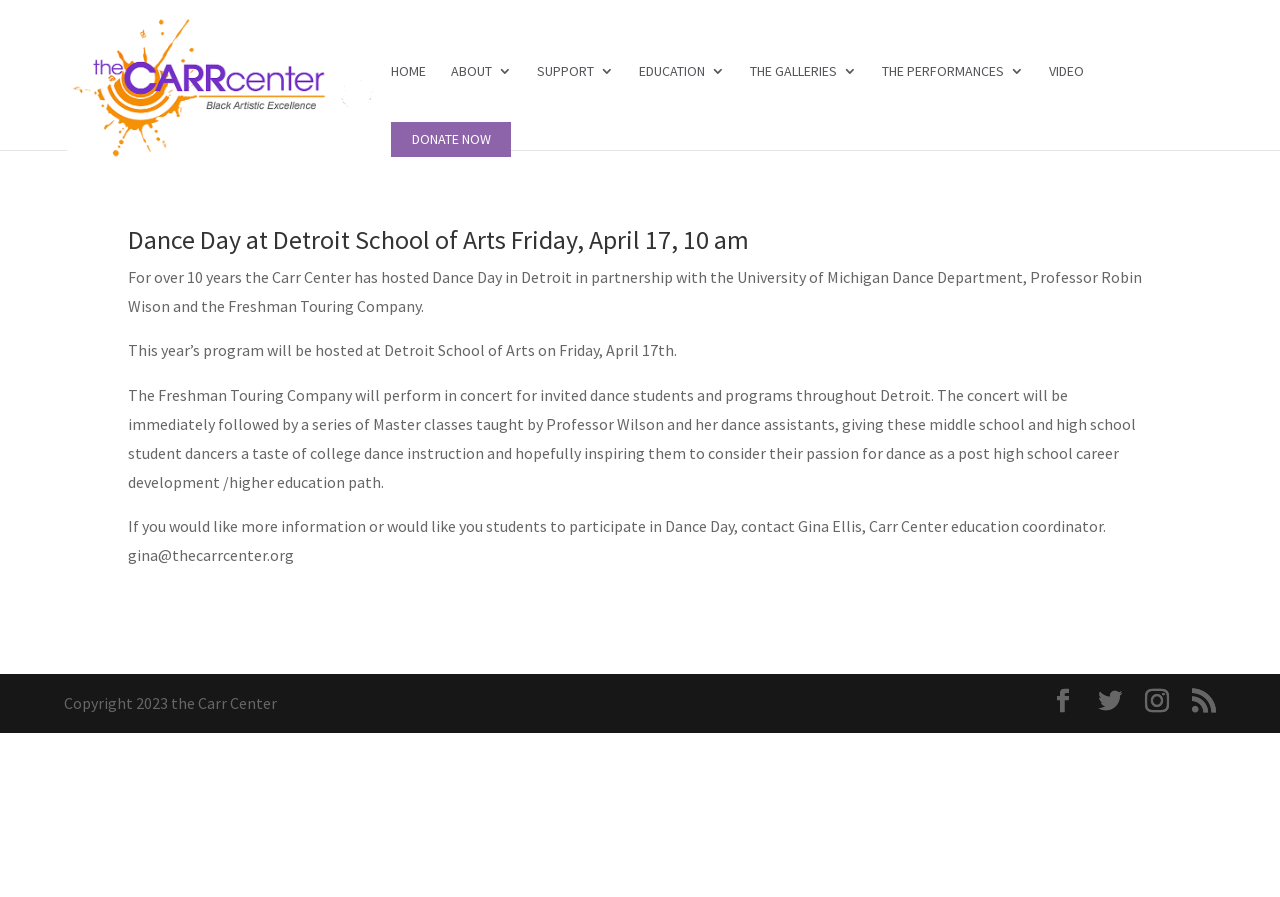Please identify the coordinates of the bounding box for the clickable region that will accomplish this instruction: "click the HOME link".

[0.305, 0.071, 0.333, 0.136]